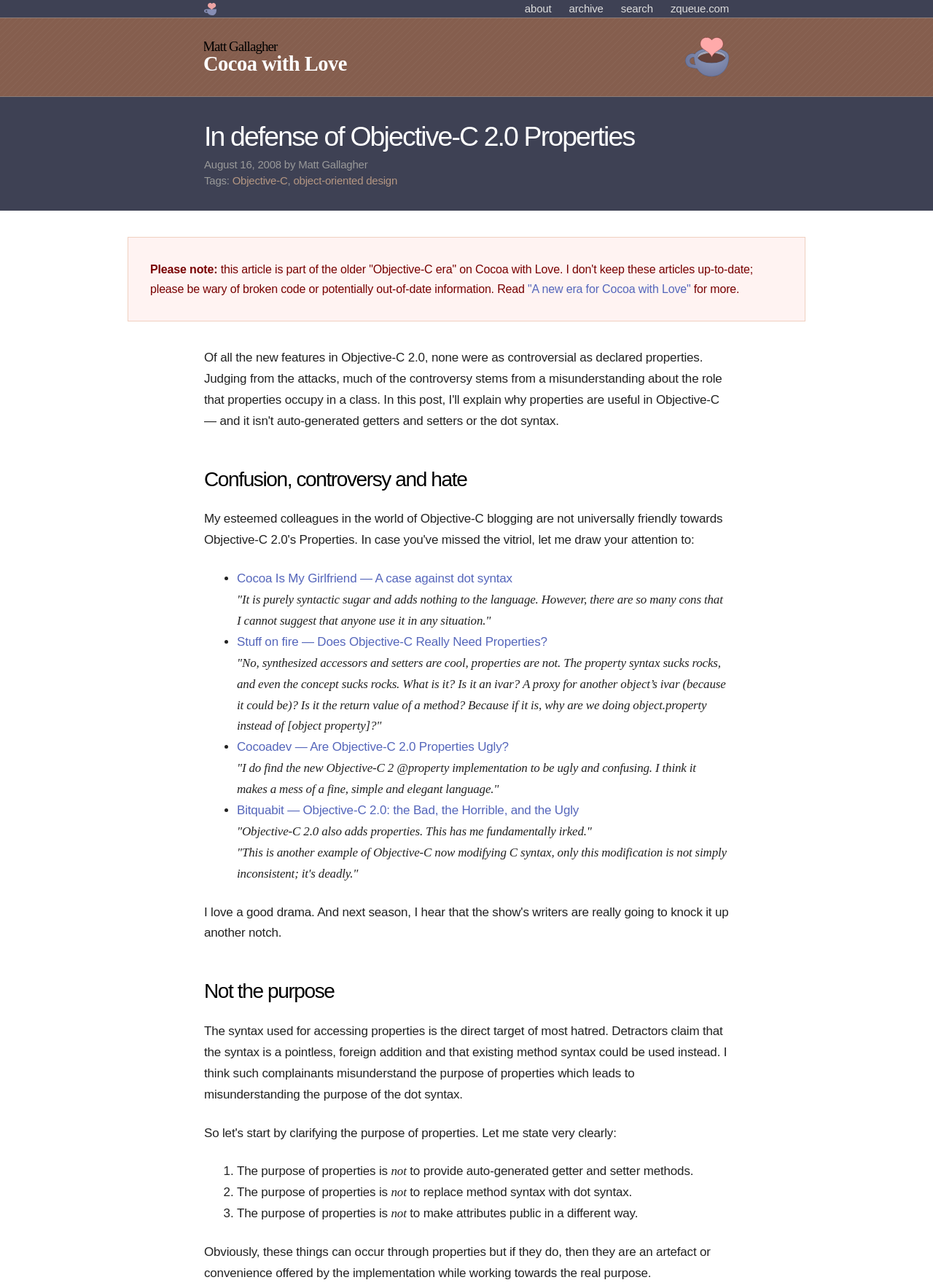From the image, can you give a detailed response to the question below:
What is the tag of the article?

The tag of the article is mentioned in the text 'Tags: Objective-C, object-oriented design' which is located below the heading 'In defense of Objective-C 2.0 Properties'.